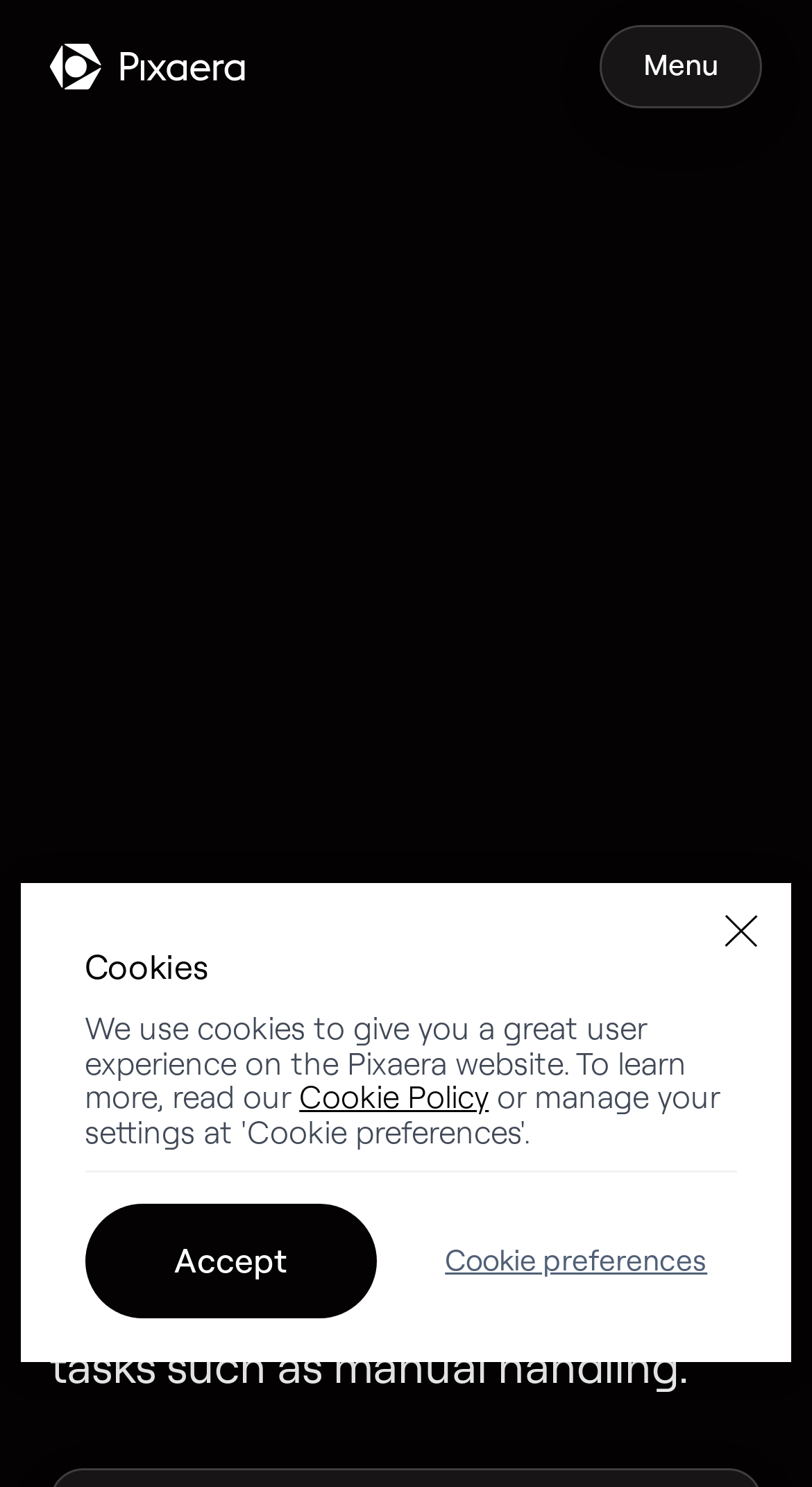Predict the bounding box of the UI element based on this description: "Platform".

[0.062, 0.2, 0.228, 0.228]